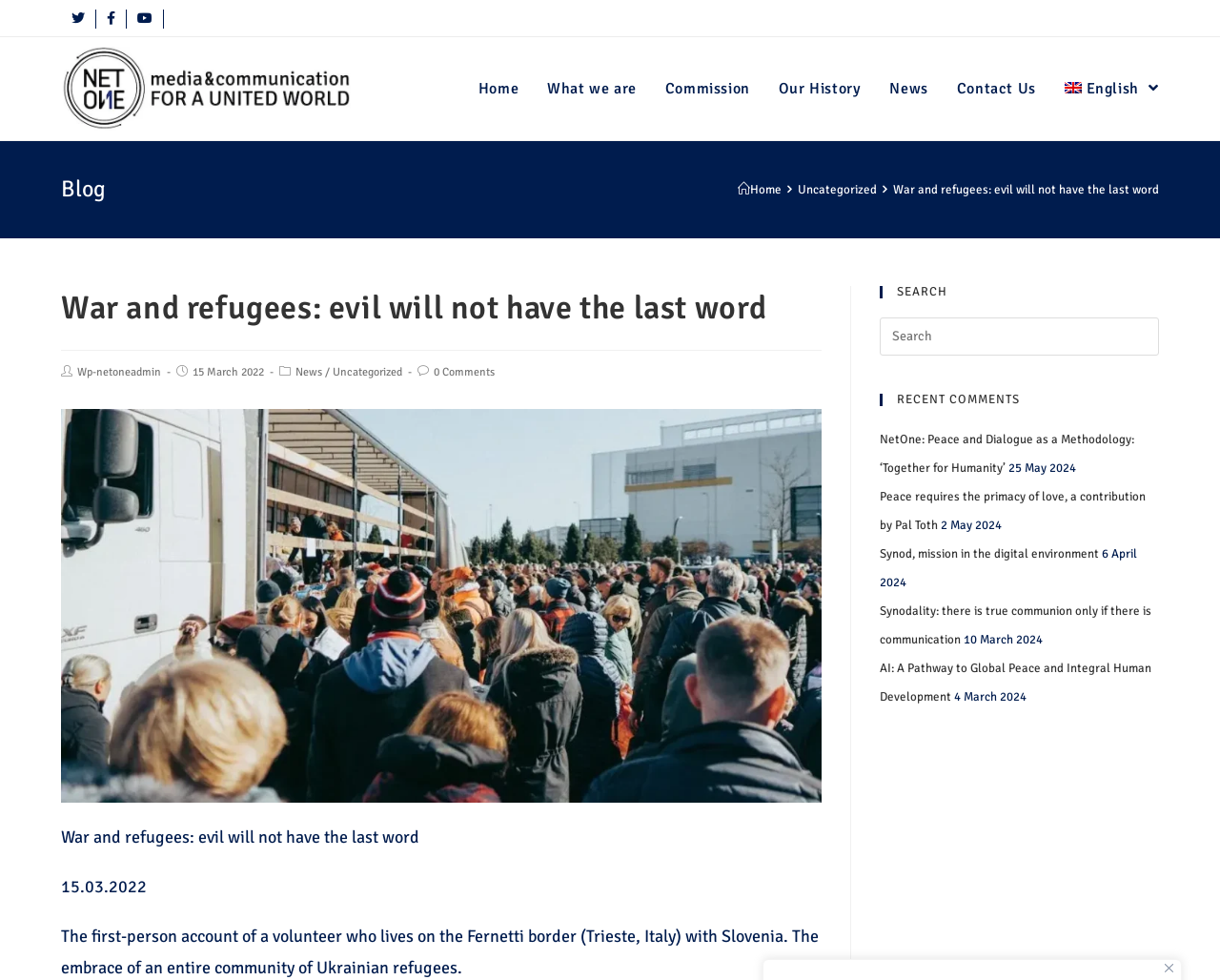Using the description: "What we are", identify the bounding box of the corresponding UI element in the screenshot.

[0.437, 0.038, 0.533, 0.143]